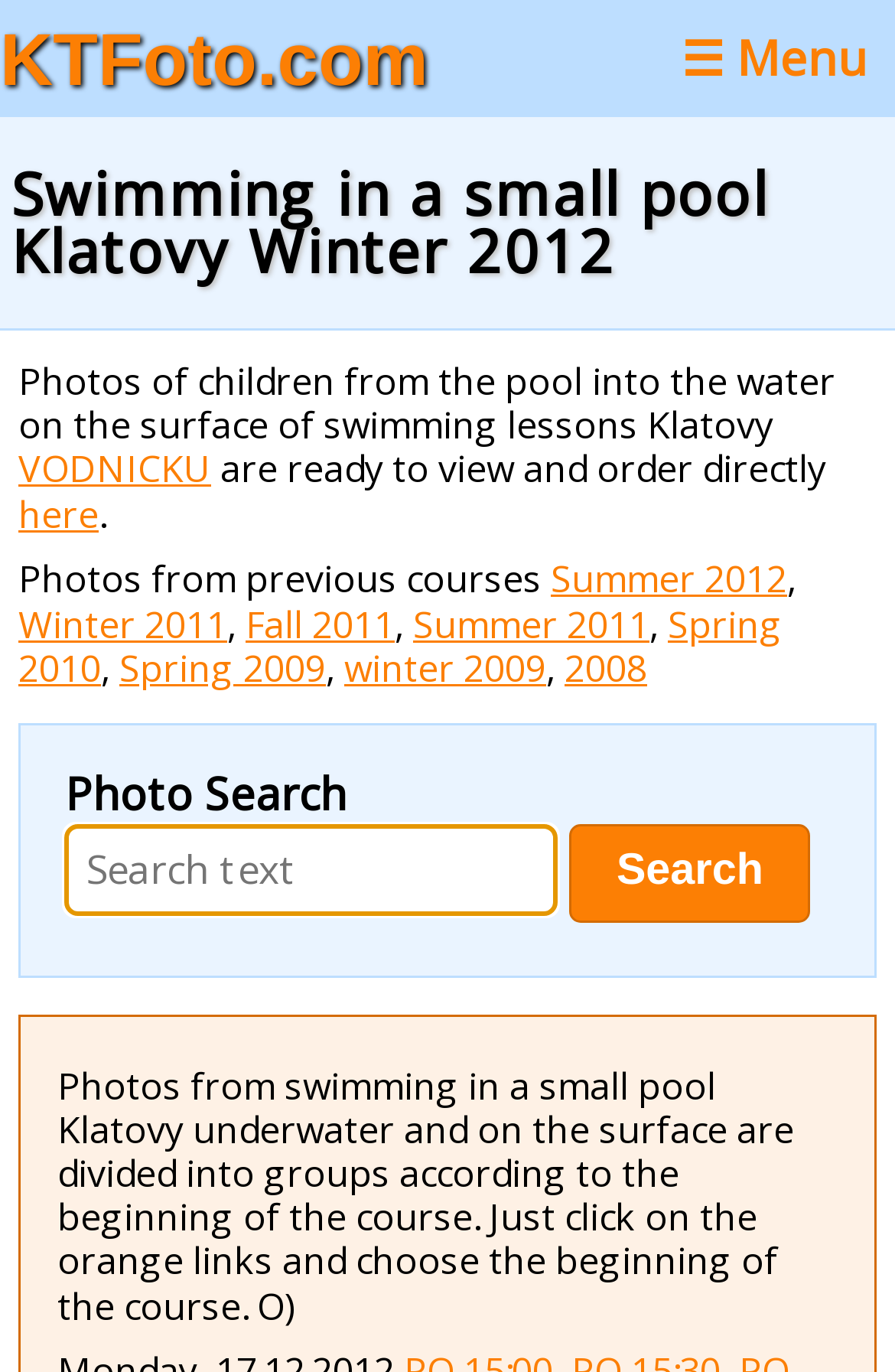What is the website about?
Please respond to the question with a detailed and well-explained answer.

Based on the webpage content, it appears to be a website showcasing photos from swimming events, specifically from a small pool in Klatovy, with various courses and seasons available.